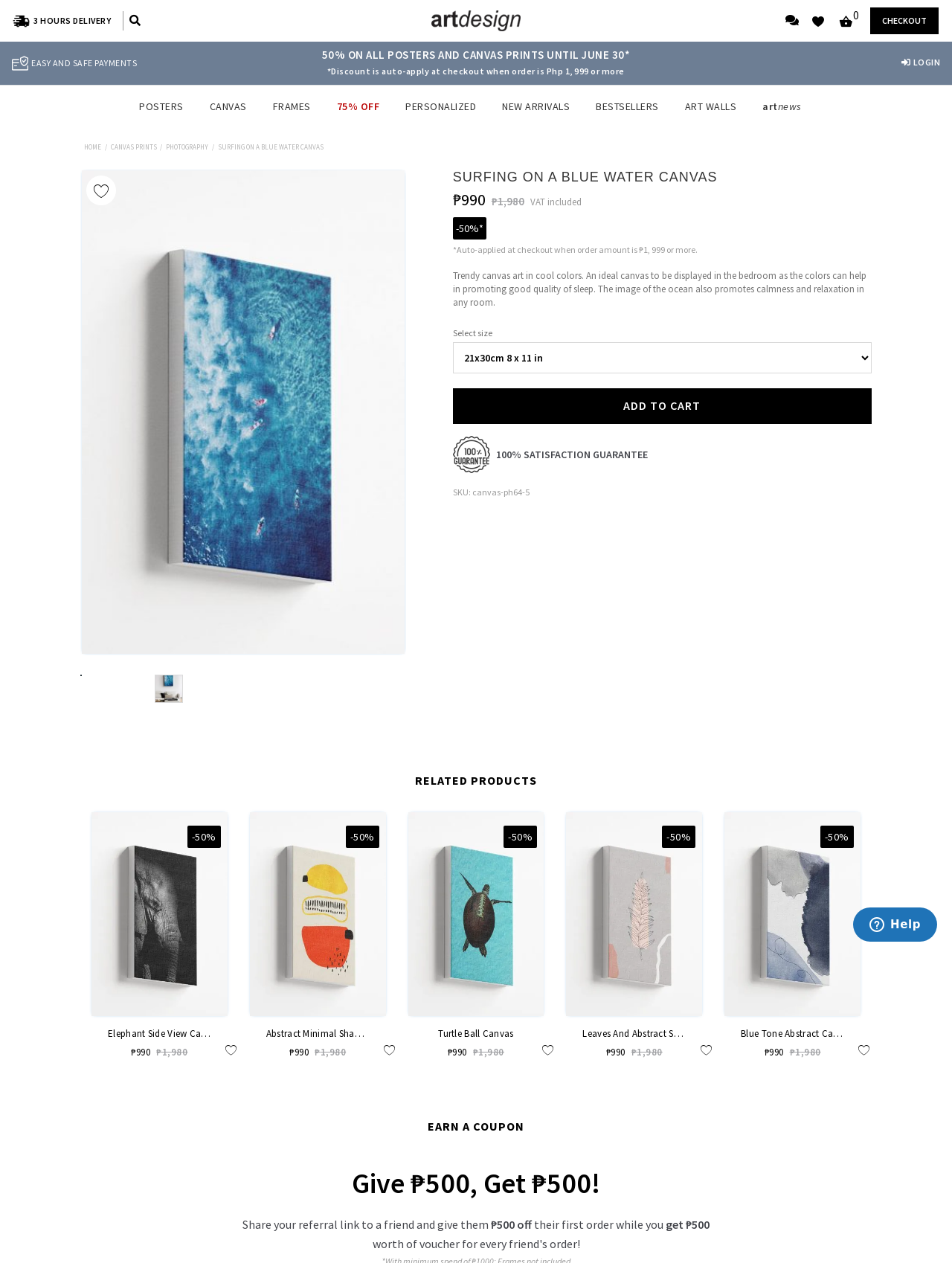Identify the bounding box coordinates for the UI element described by the following text: "Turtle ball Canvas ₱1,980 ₱990-50%". Provide the coordinates as four float numbers between 0 and 1, in the format [left, top, right, bottom].

[0.429, 0.643, 0.571, 0.851]